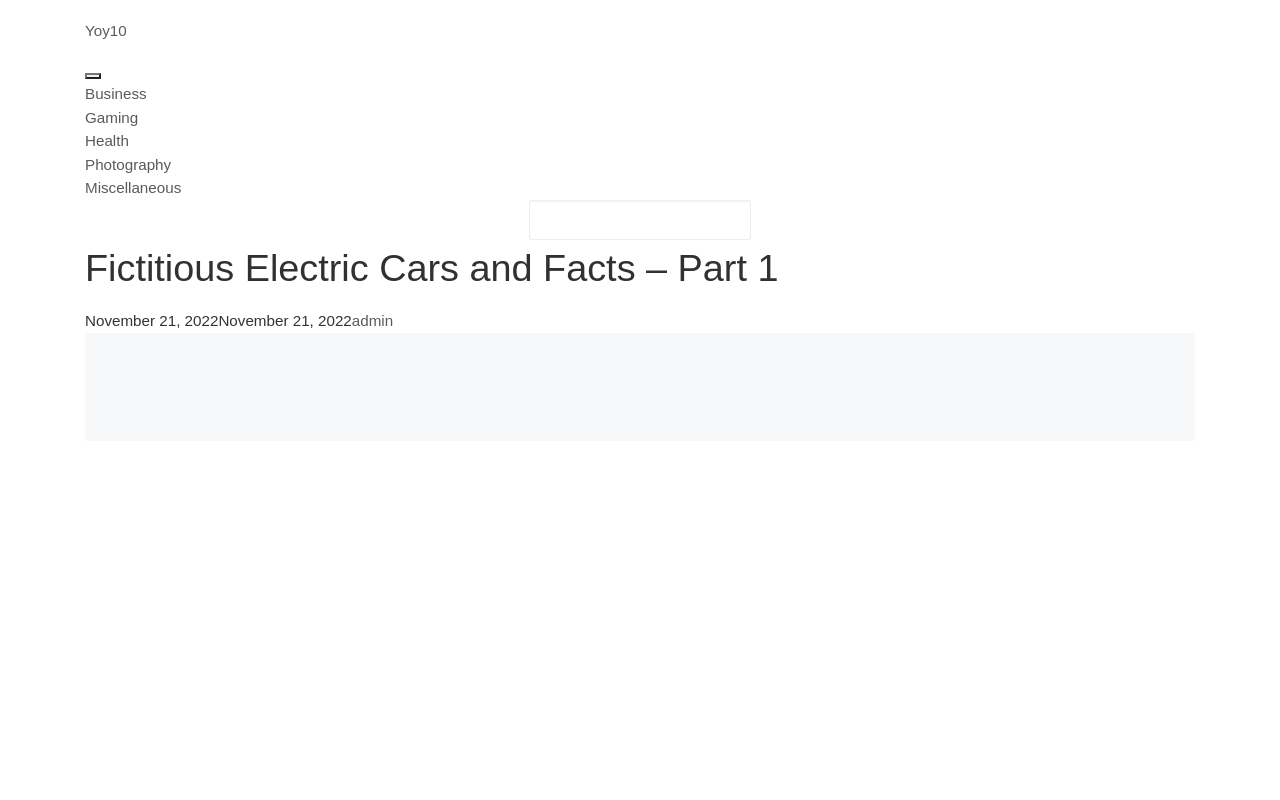What is the purpose of the textbox?
Answer the question with detailed information derived from the image.

I found a textbox element with no text or description, so I couldn't determine its purpose. It might be a search box or a comment box, but without more context, it's unclear.